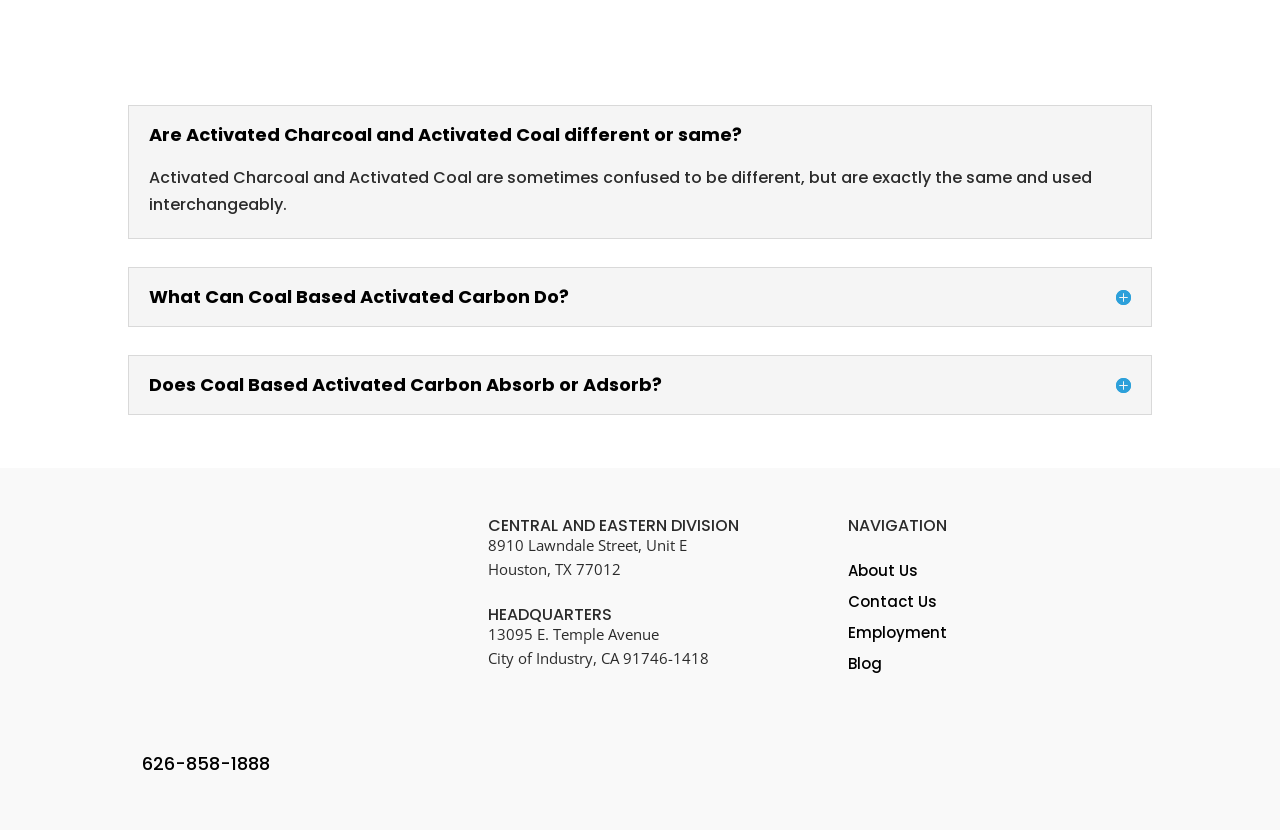Provide a short answer using a single word or phrase for the following question: 
How many divisions are listed on the webpage?

Two